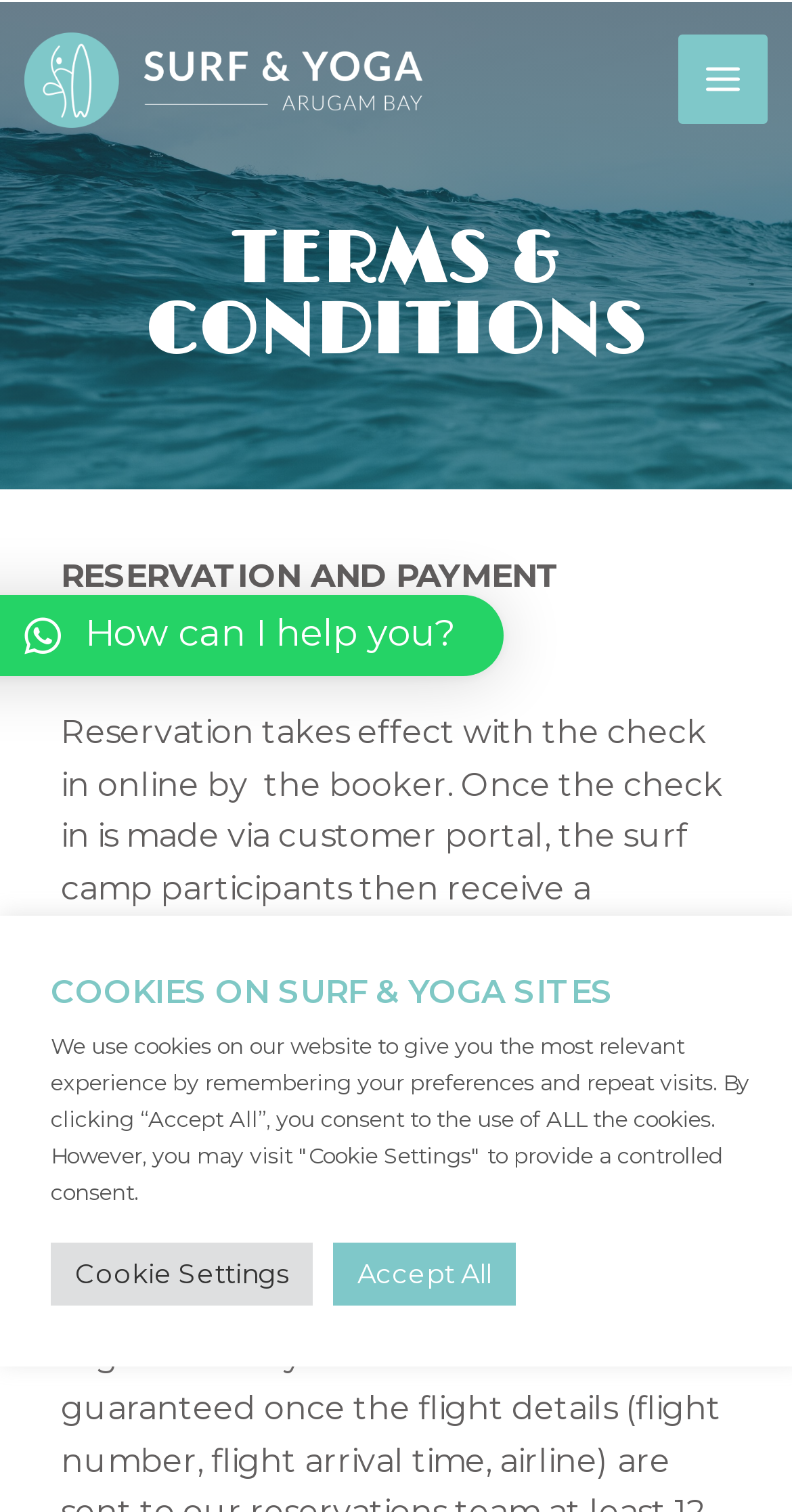Use a single word or phrase to answer the question: 
What is the main topic of this webpage?

Terms and Conditions